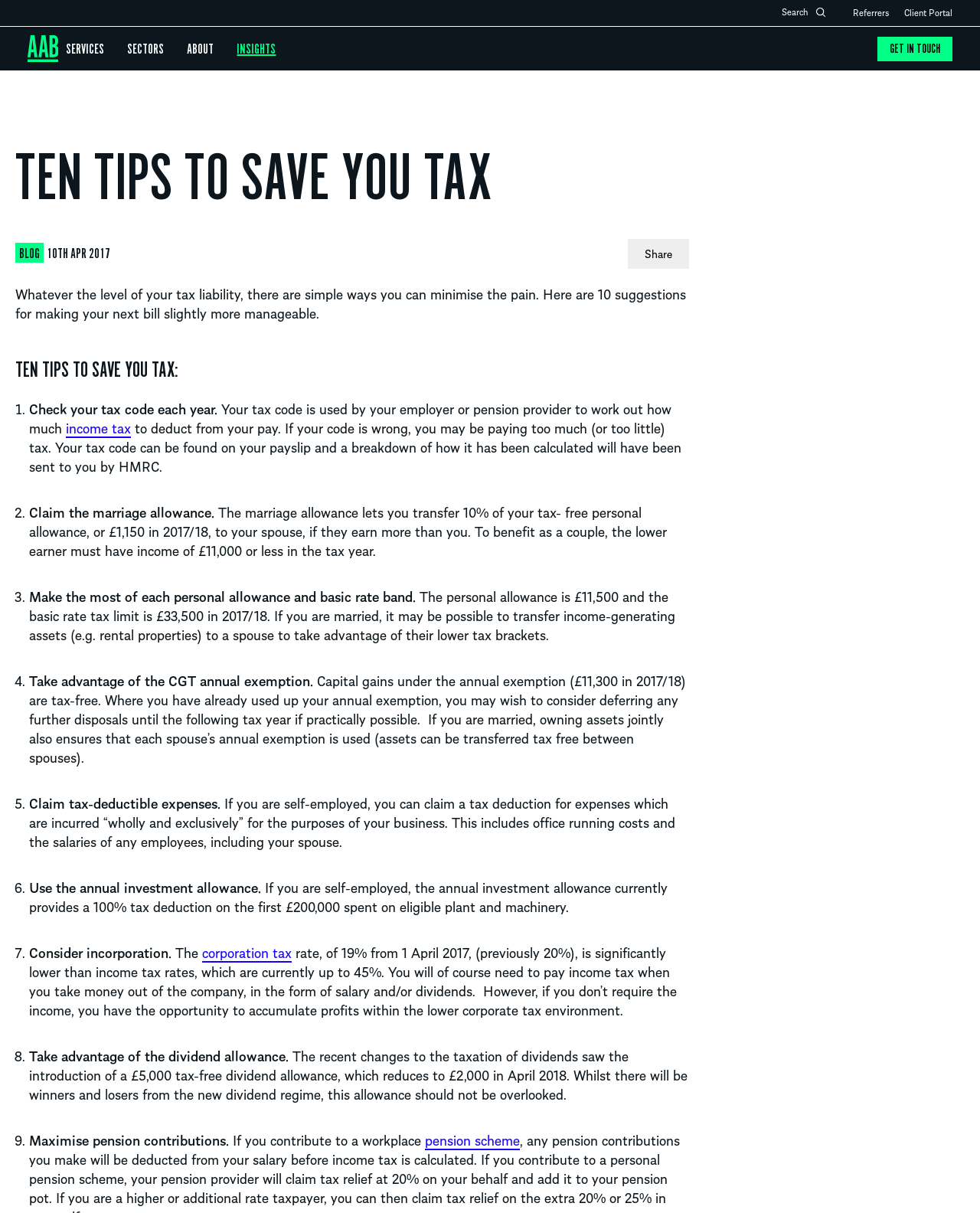Bounding box coordinates are specified in the format (top-left x, top-left y, bottom-right x, bottom-right y). All values are floating point numbers bounded between 0 and 1. Please provide the bounding box coordinate of the region this sentence describes: Services

[0.068, 0.022, 0.107, 0.058]